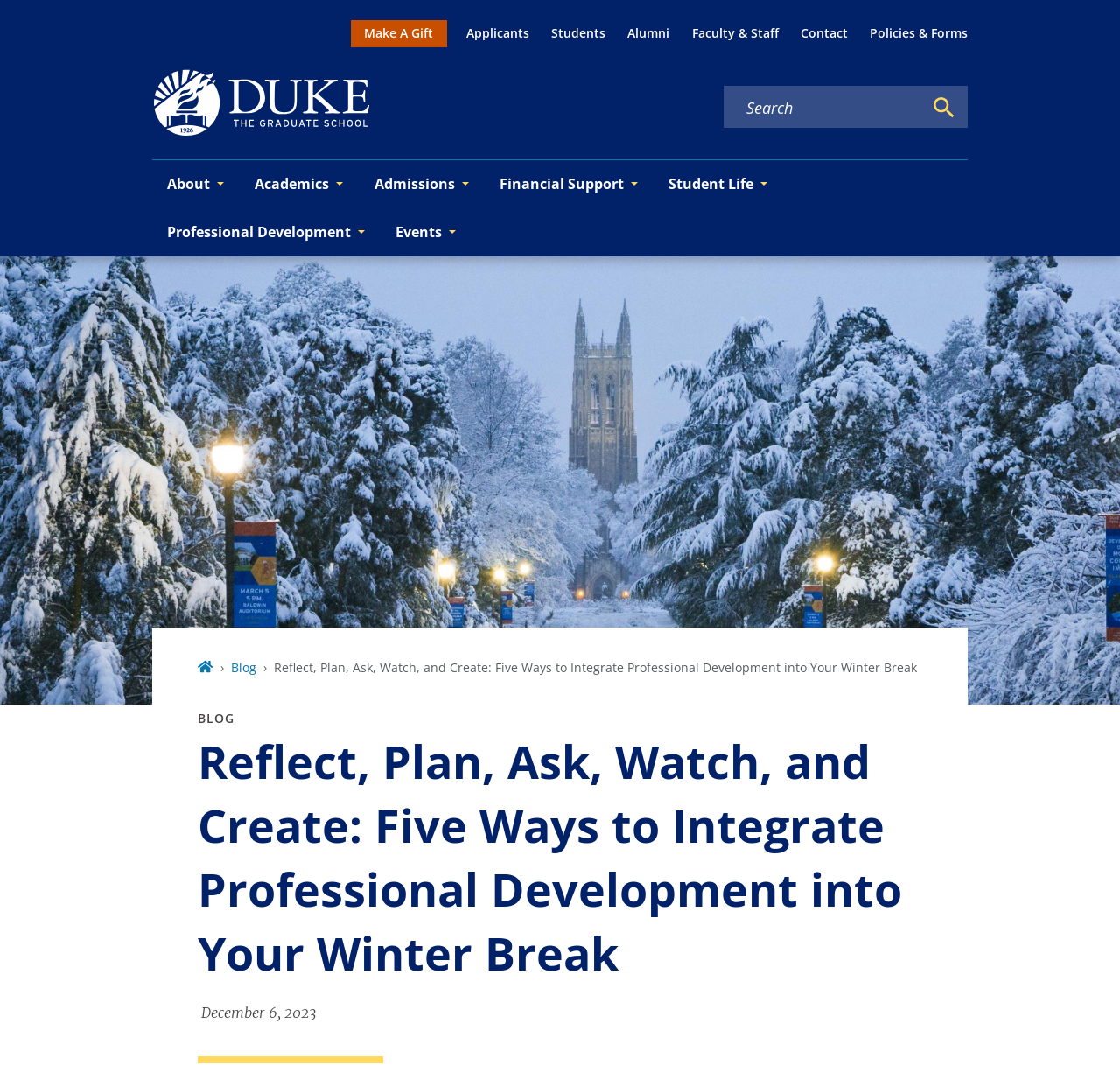Locate and extract the text of the main heading on the webpage.

Reflect, Plan, Ask, Watch, and Create: Five Ways to Integrate Professional Development into Your Winter Break